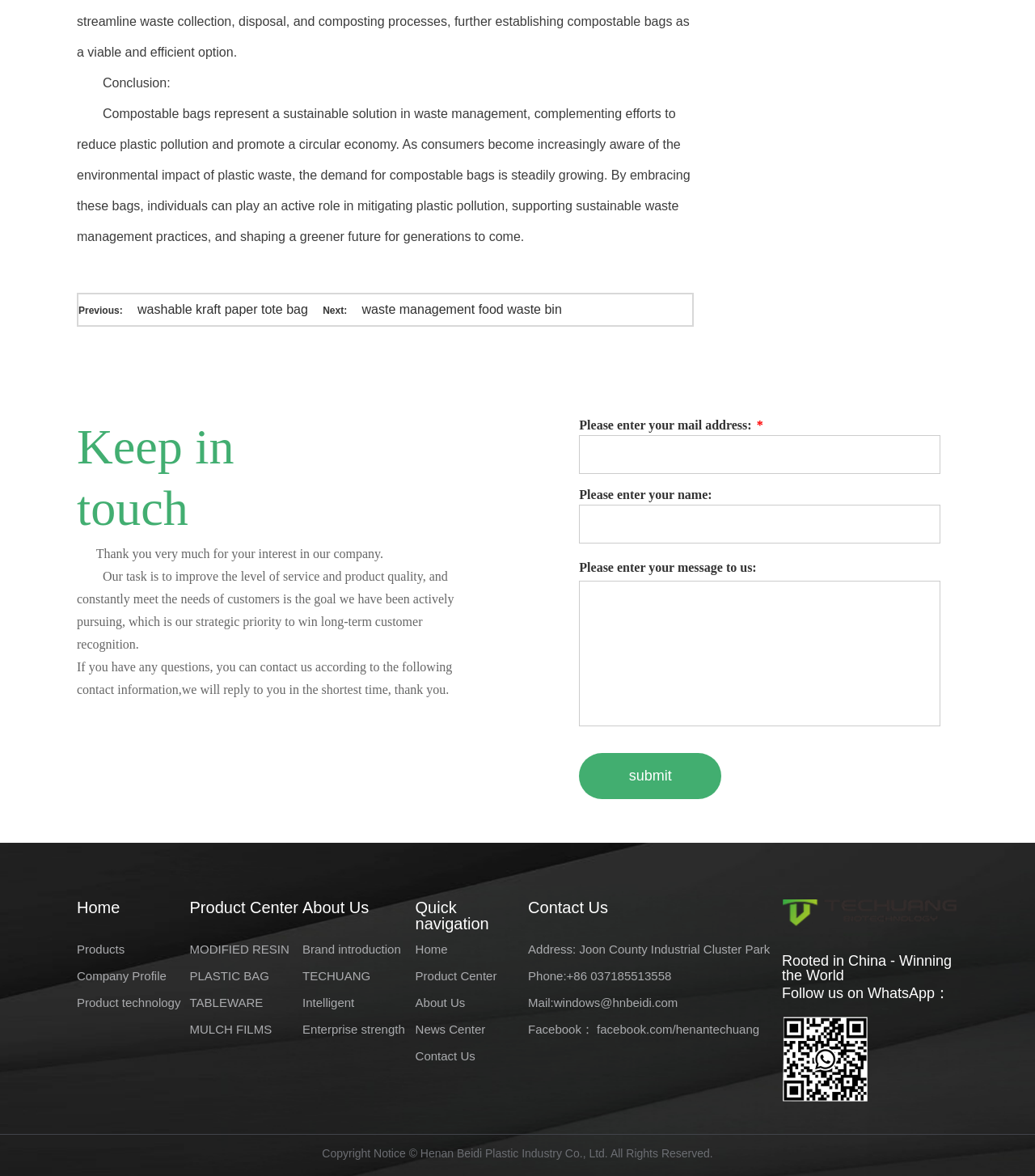What is the company's address?
Provide a short answer using one word or a brief phrase based on the image.

Joon County Industrial Cluster Park